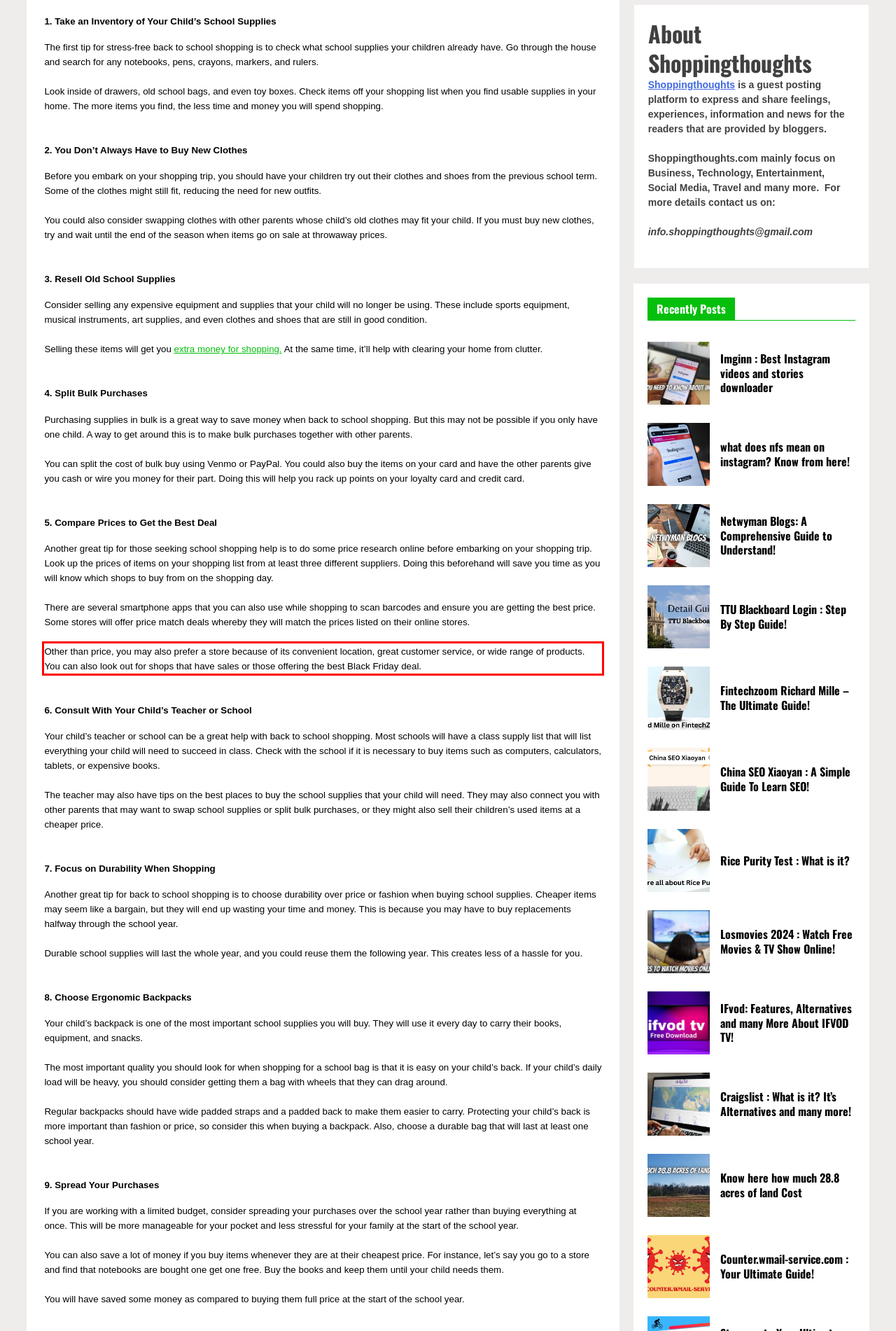Observe the screenshot of the webpage that includes a red rectangle bounding box. Conduct OCR on the content inside this red bounding box and generate the text.

Other than price, you may also prefer a store because of its convenient location, great customer service, or wide range of products. You can also look out for shops that have sales or those offering the best Black Friday deal.